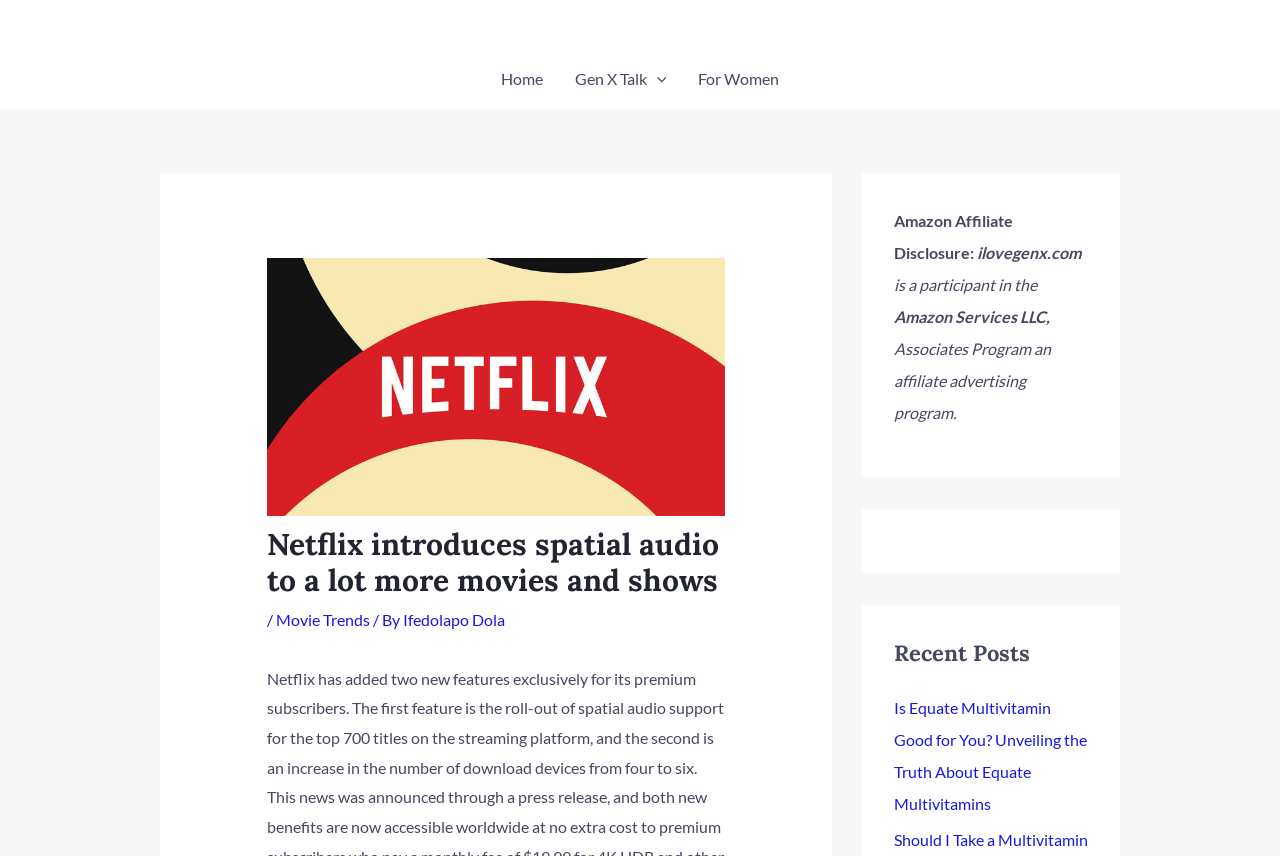Locate the coordinates of the bounding box for the clickable region that fulfills this instruction: "Check Recent Posts".

[0.698, 0.744, 0.85, 0.783]